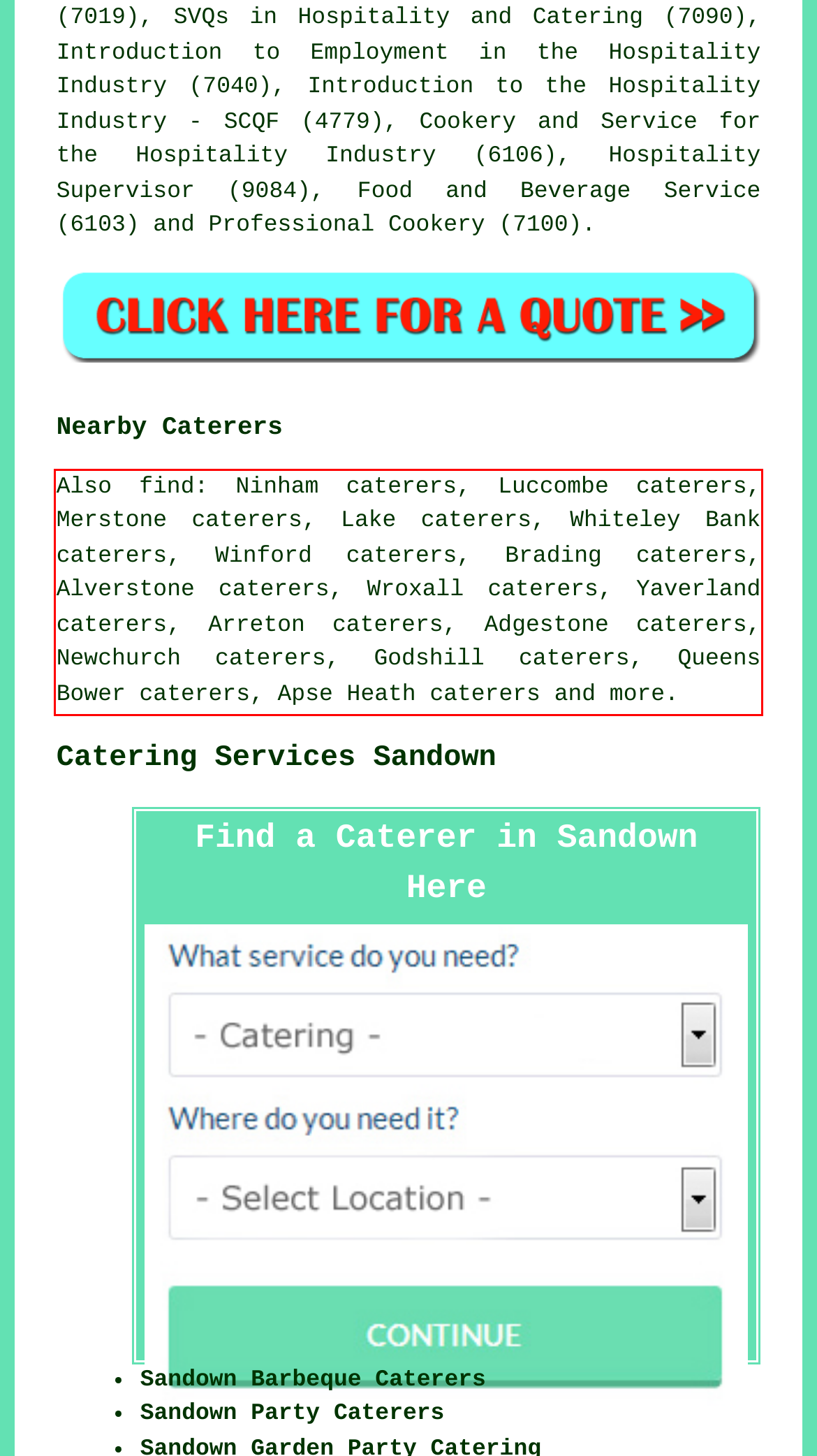Analyze the screenshot of a webpage where a red rectangle is bounding a UI element. Extract and generate the text content within this red bounding box.

Also find: Ninham caterers, Luccombe caterers, Merstone caterers, Lake caterers, Whiteley Bank caterers, Winford caterers, Brading caterers, Alverstone caterers, Wroxall caterers, Yaverland caterers, Arreton caterers, Adgestone caterers, Newchurch caterers, Godshill caterers, Queens Bower caterers, Apse Heath caterers and more.